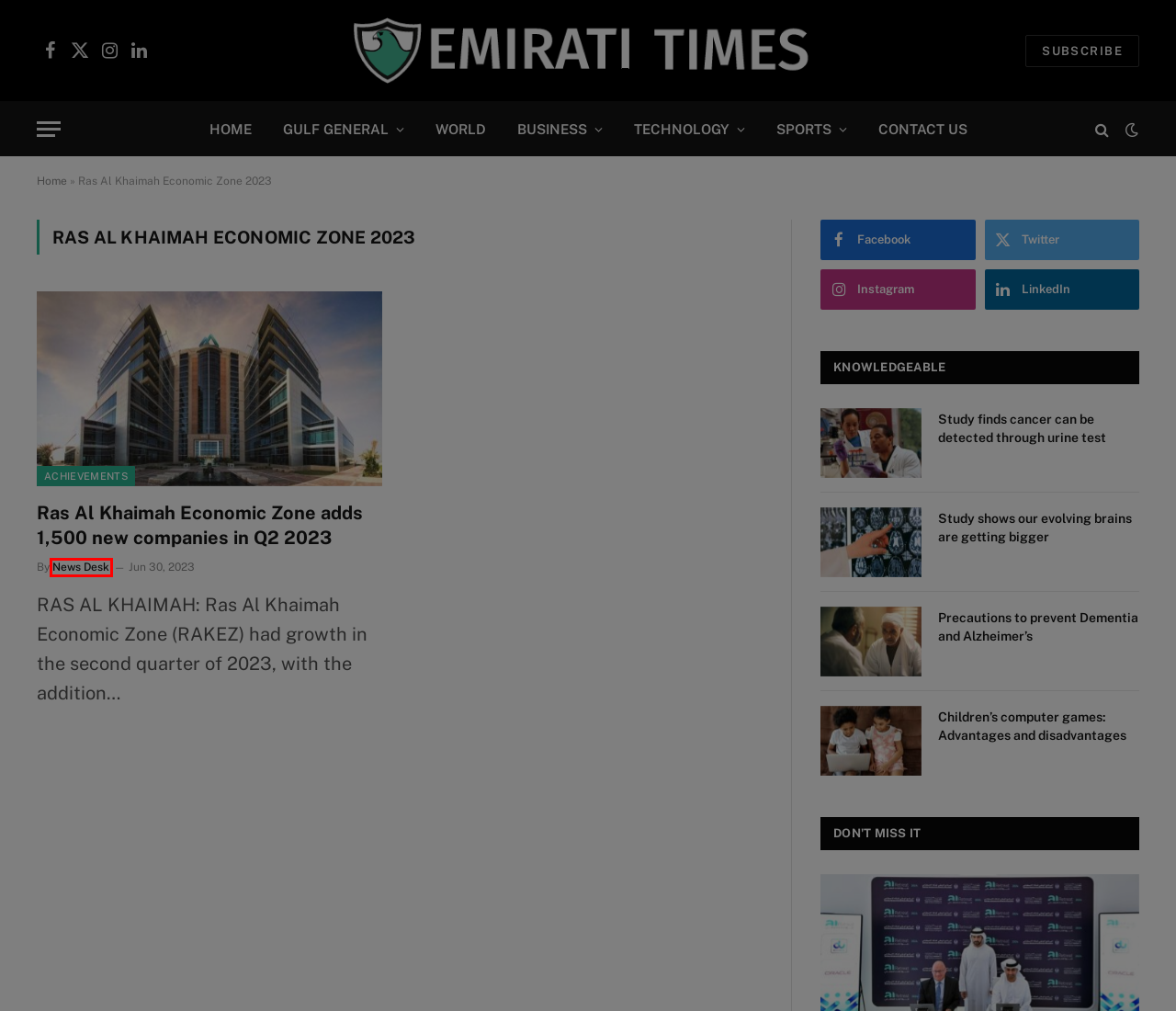Inspect the provided webpage screenshot, concentrating on the element within the red bounding box. Select the description that best represents the new webpage after you click the highlighted element. Here are the candidates:
A. Emirati Times
B. World - Emirati Times
C. Study shows our evolving brains are getting bigger - Emirati Times
D. News Desk, Author at Emirati Times
E. Emirati Times - Latest and Credible Updates from the Gulf Region
F. Precautions to prevent Dementia and Alzheimer's - Emirati Times
G. Technology - Emirati Times
H. Children's computer games: Advantages and disadvantages - Emirati Times

D